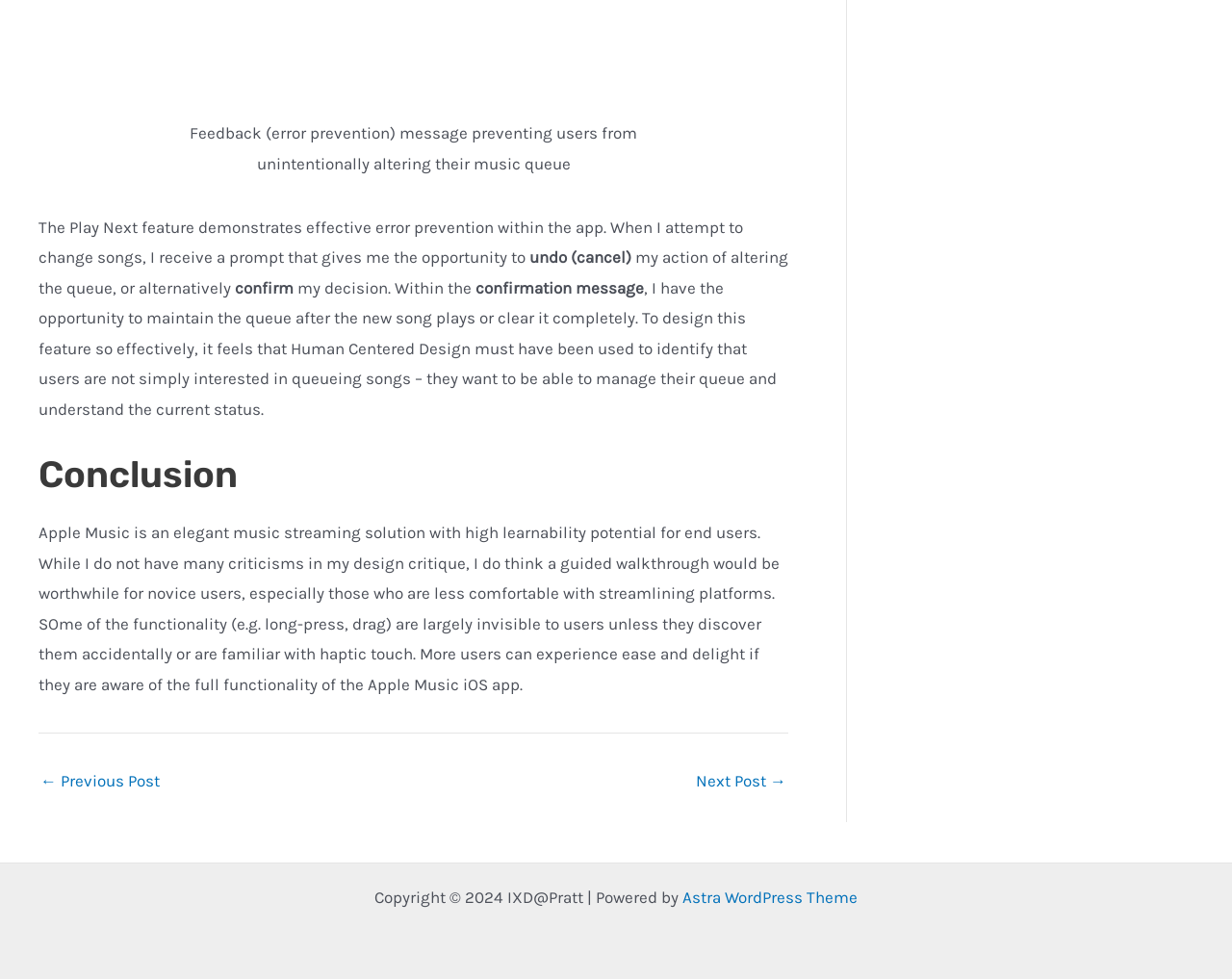Provide your answer in one word or a succinct phrase for the question: 
What is suggested for novice users of Apple Music?

Guided walkthrough